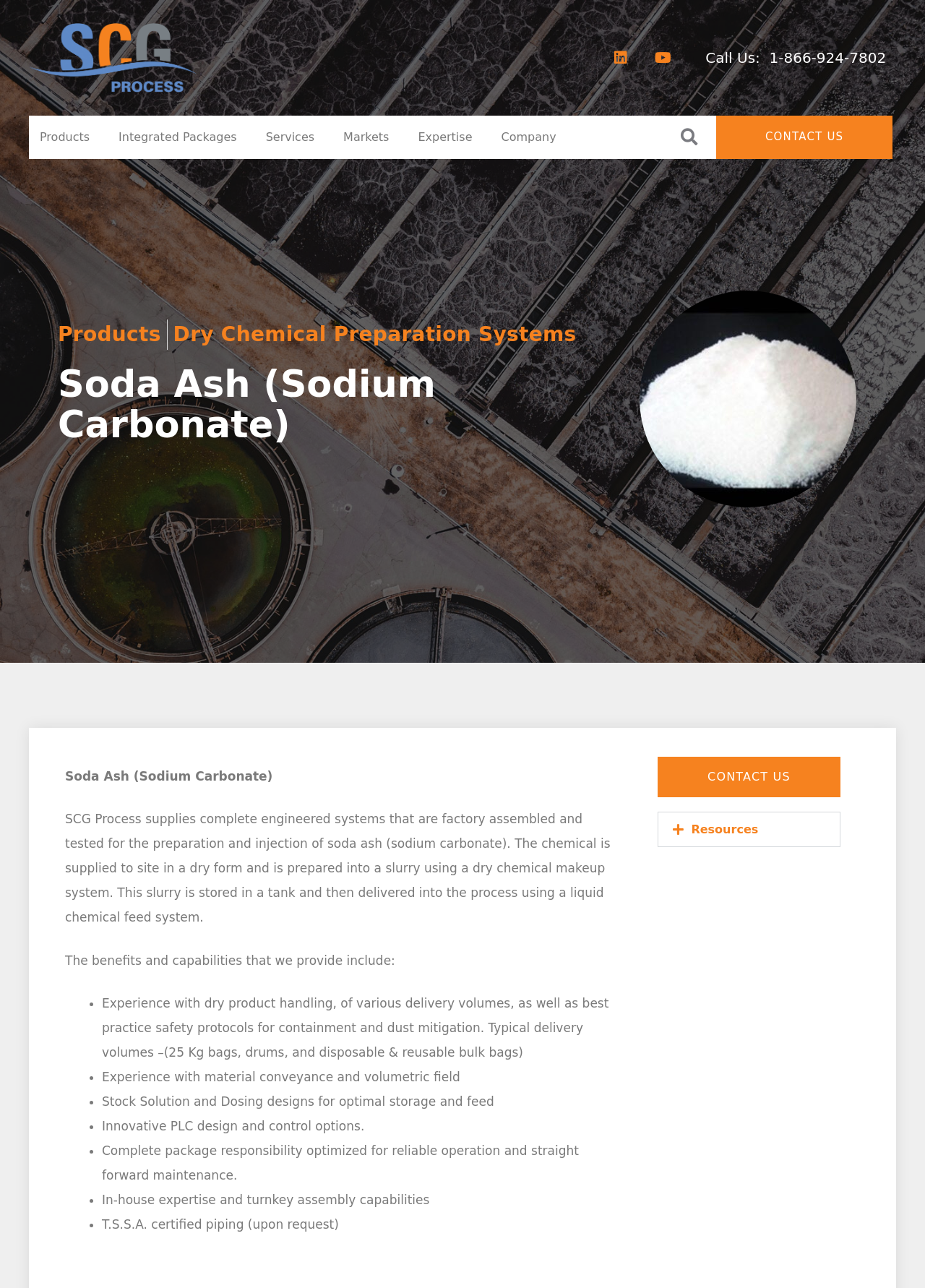Consider the image and give a detailed and elaborate answer to the question: 
What is the benefit of the company's experience with material conveyance?

The webpage mentions that the company has experience with material conveyance and volumetric field, which is one of the benefits and capabilities that they provide in their soda ash preparation and injection systems.